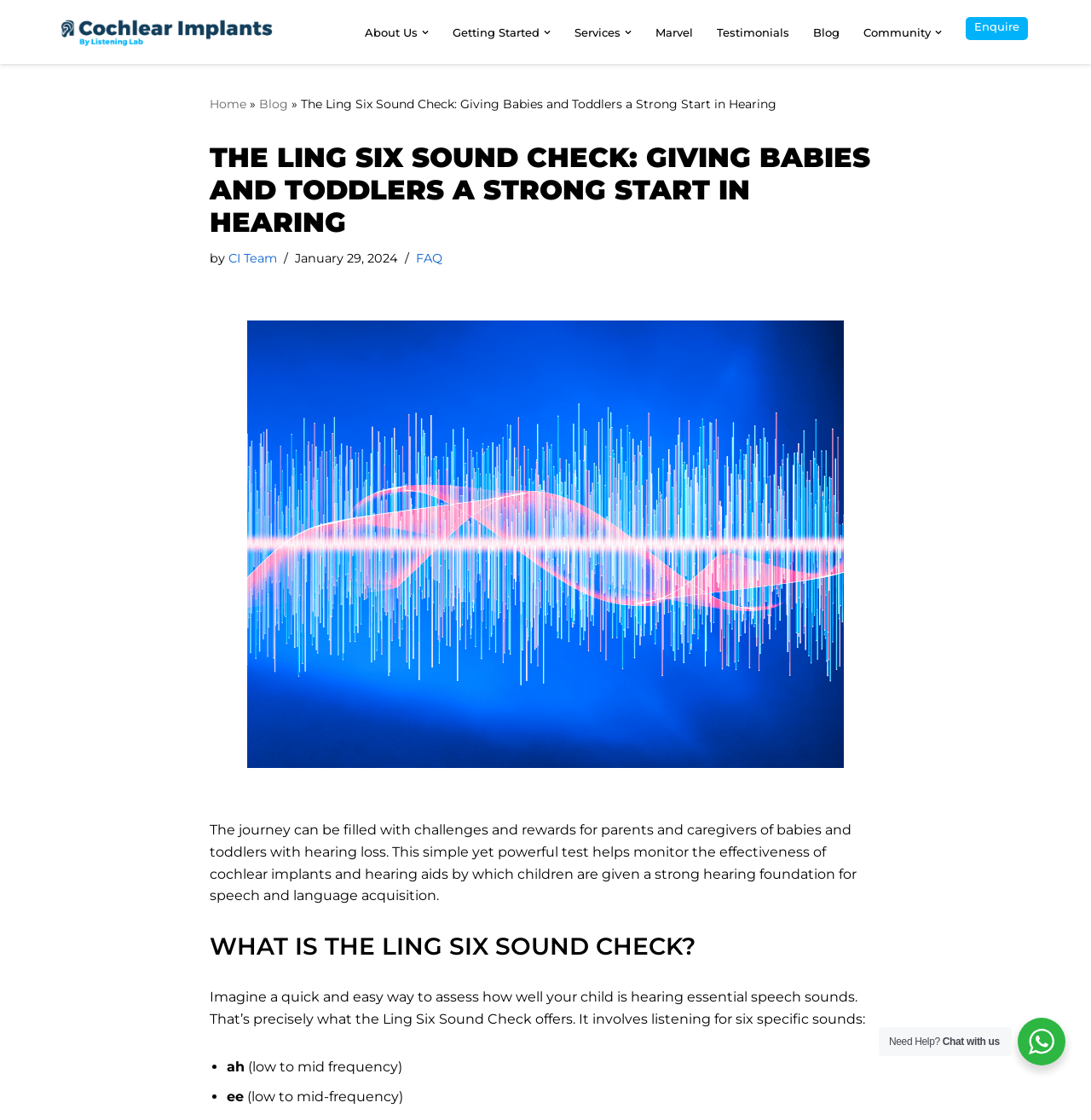Please identify the bounding box coordinates of the element's region that I should click in order to complete the following instruction: "Go to the 'Blog' page". The bounding box coordinates consist of four float numbers between 0 and 1, i.e., [left, top, right, bottom].

[0.237, 0.086, 0.264, 0.1]